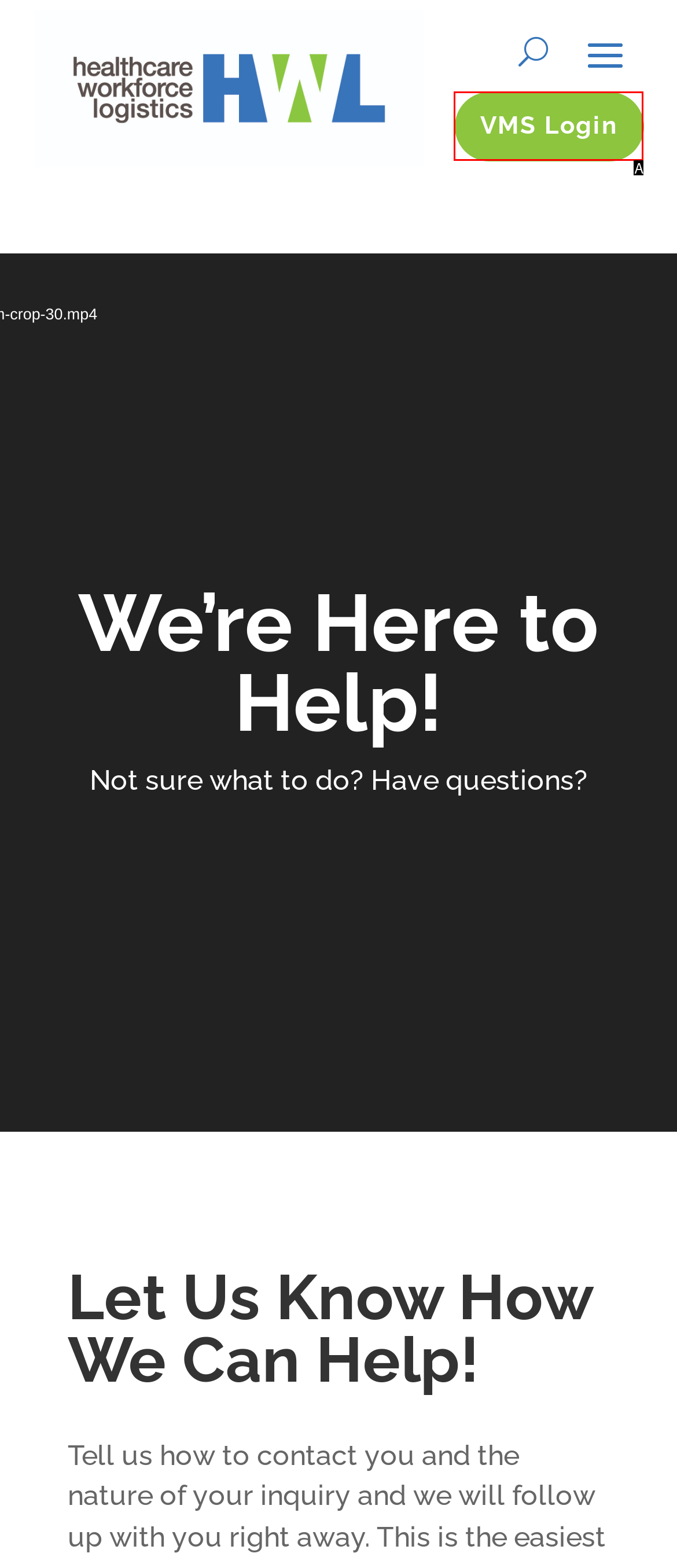Match the description: VMS Login to the appropriate HTML element. Respond with the letter of your selected option.

A